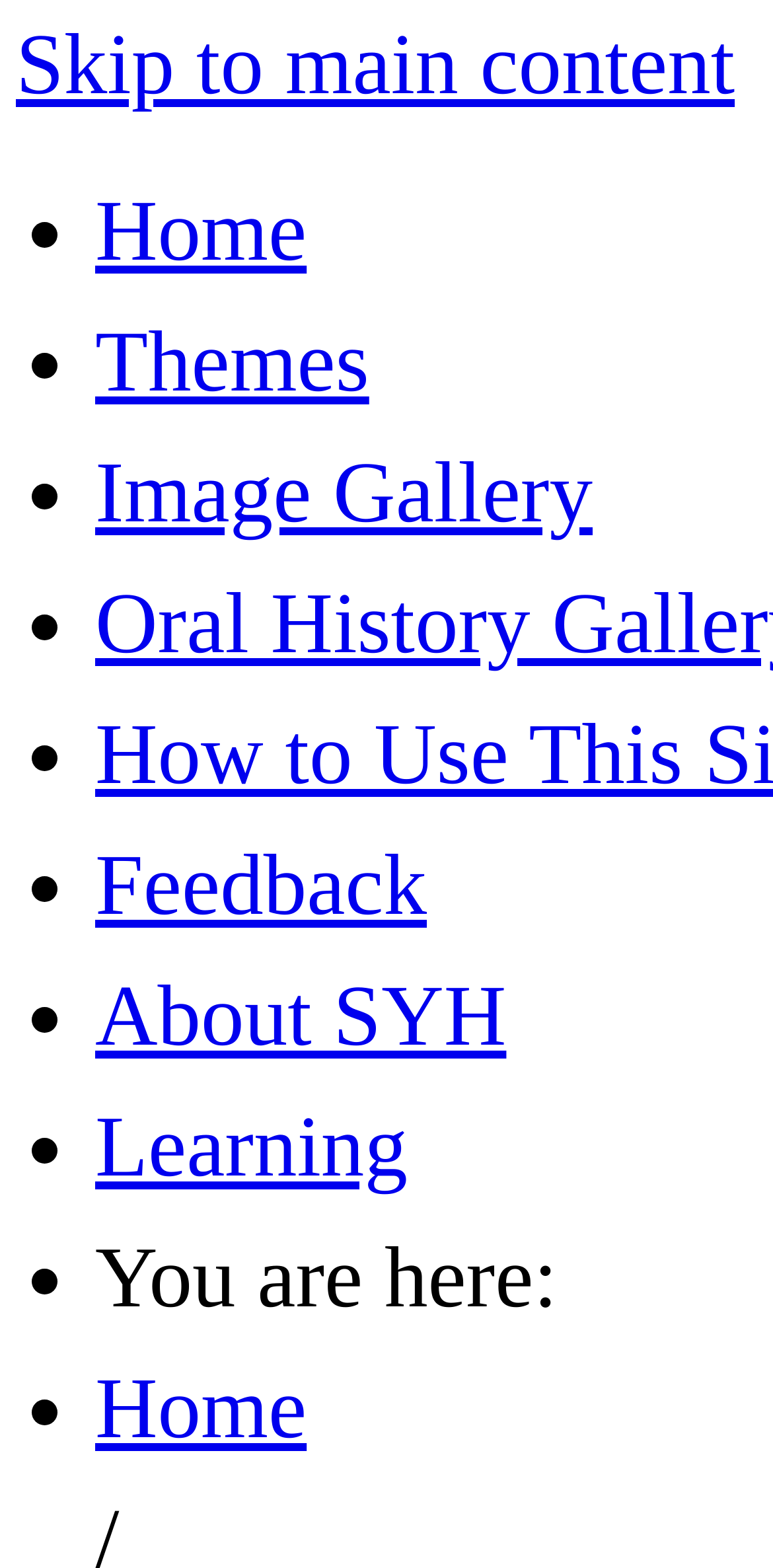Highlight the bounding box coordinates of the region I should click on to meet the following instruction: "Explore Image Gallery".

[0.123, 0.284, 0.767, 0.345]